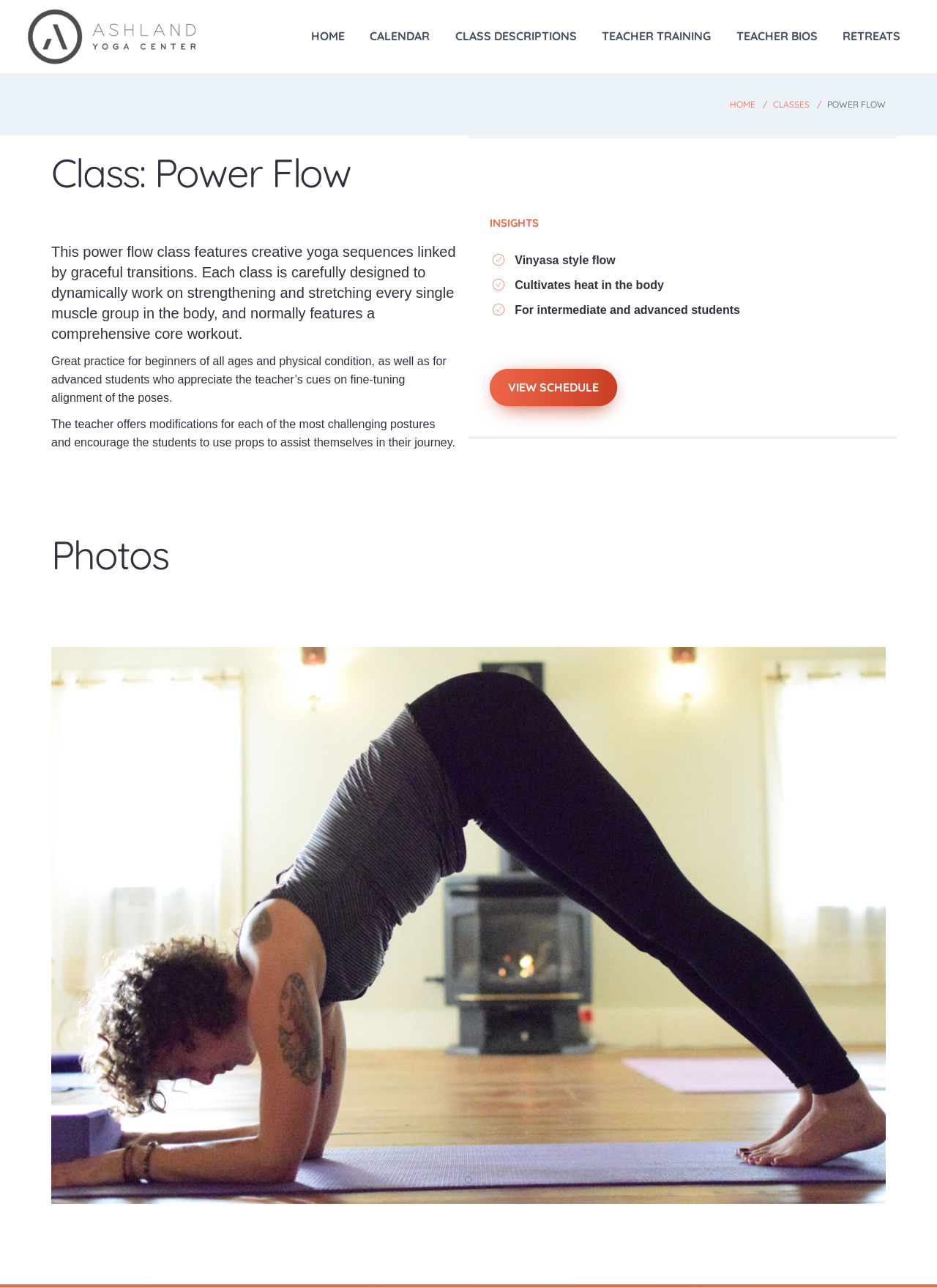Identify the bounding box coordinates of the area that should be clicked in order to complete the given instruction: "view retreats". The bounding box coordinates should be four float numbers between 0 and 1, i.e., [left, top, right, bottom].

[0.899, 0.017, 0.961, 0.039]